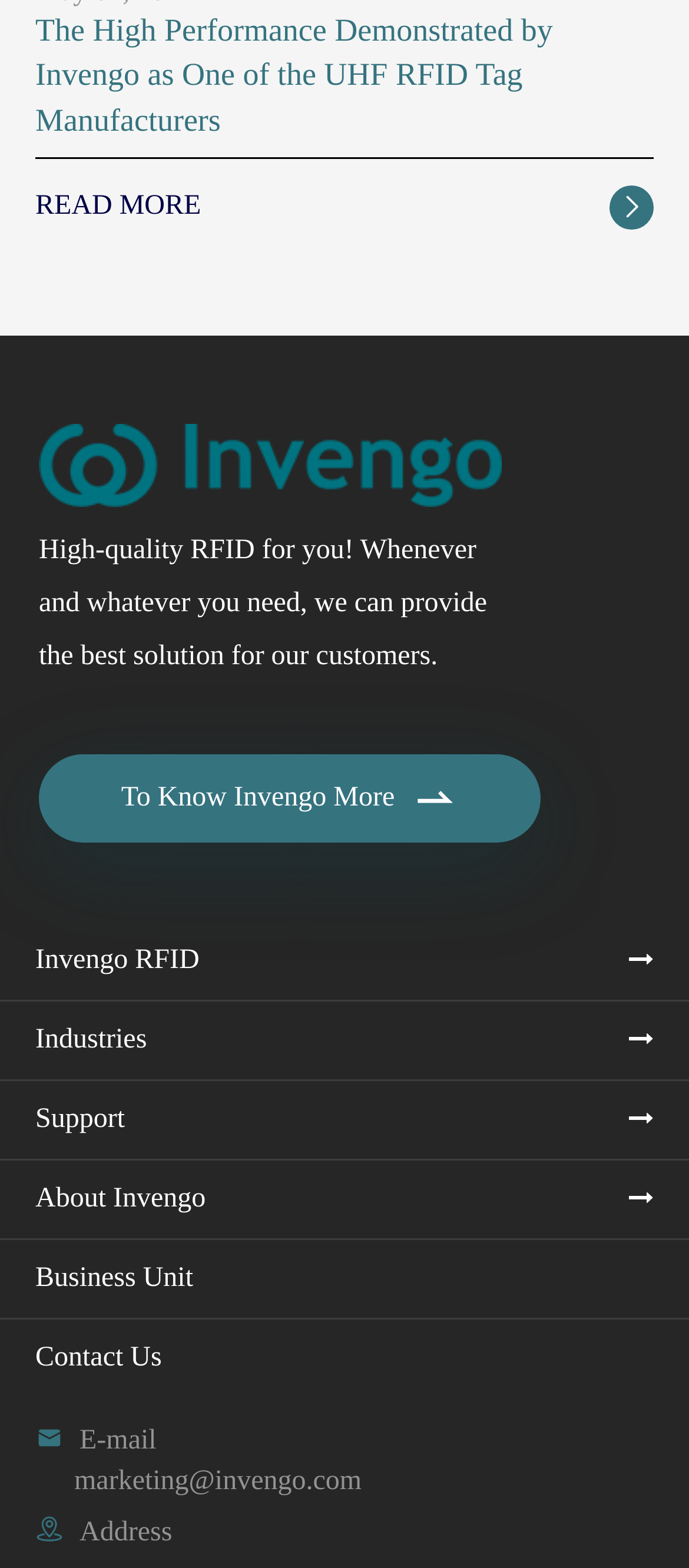How many main categories are there in the menu? Please answer the question using a single word or phrase based on the image.

5